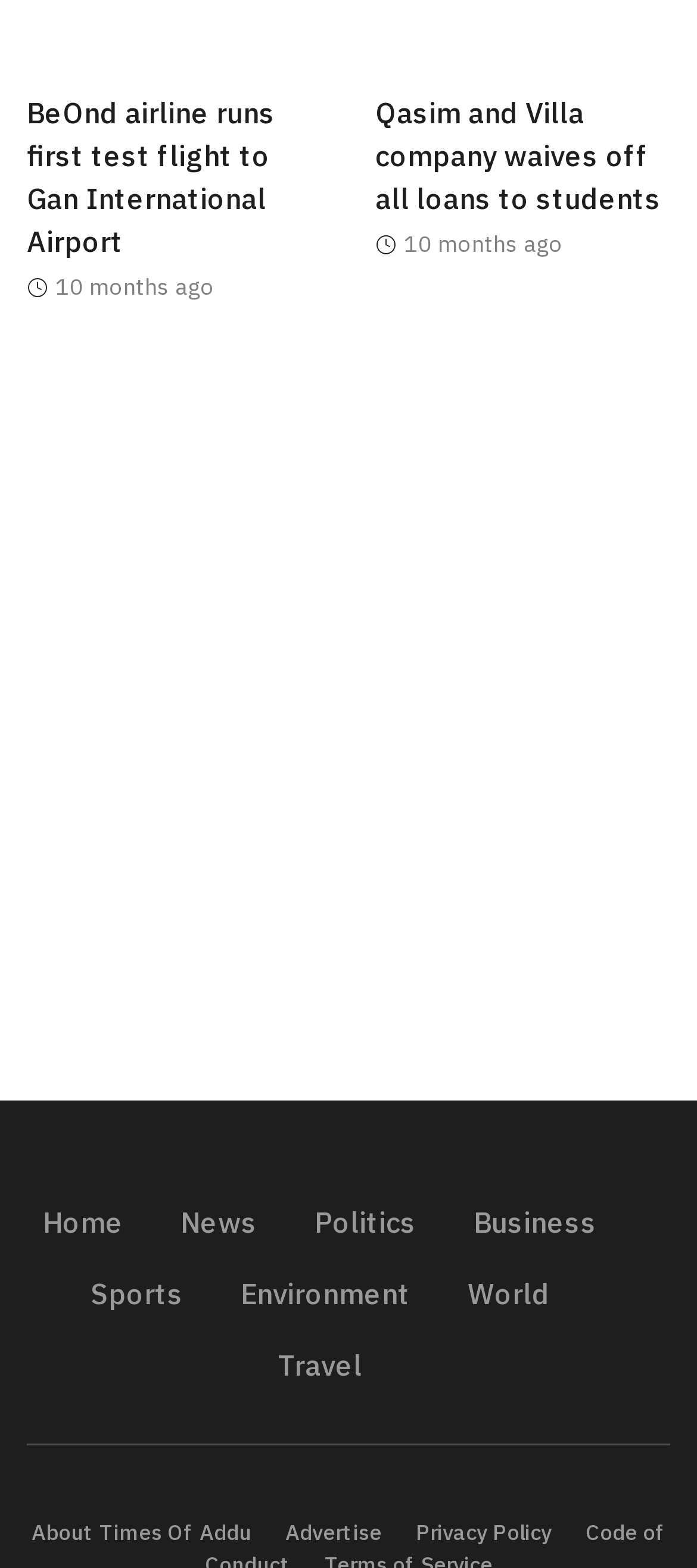Locate the bounding box coordinates of the element's region that should be clicked to carry out the following instruction: "View Qasim and Villa company news". The coordinates need to be four float numbers between 0 and 1, i.e., [left, top, right, bottom].

[0.538, 0.061, 0.949, 0.138]